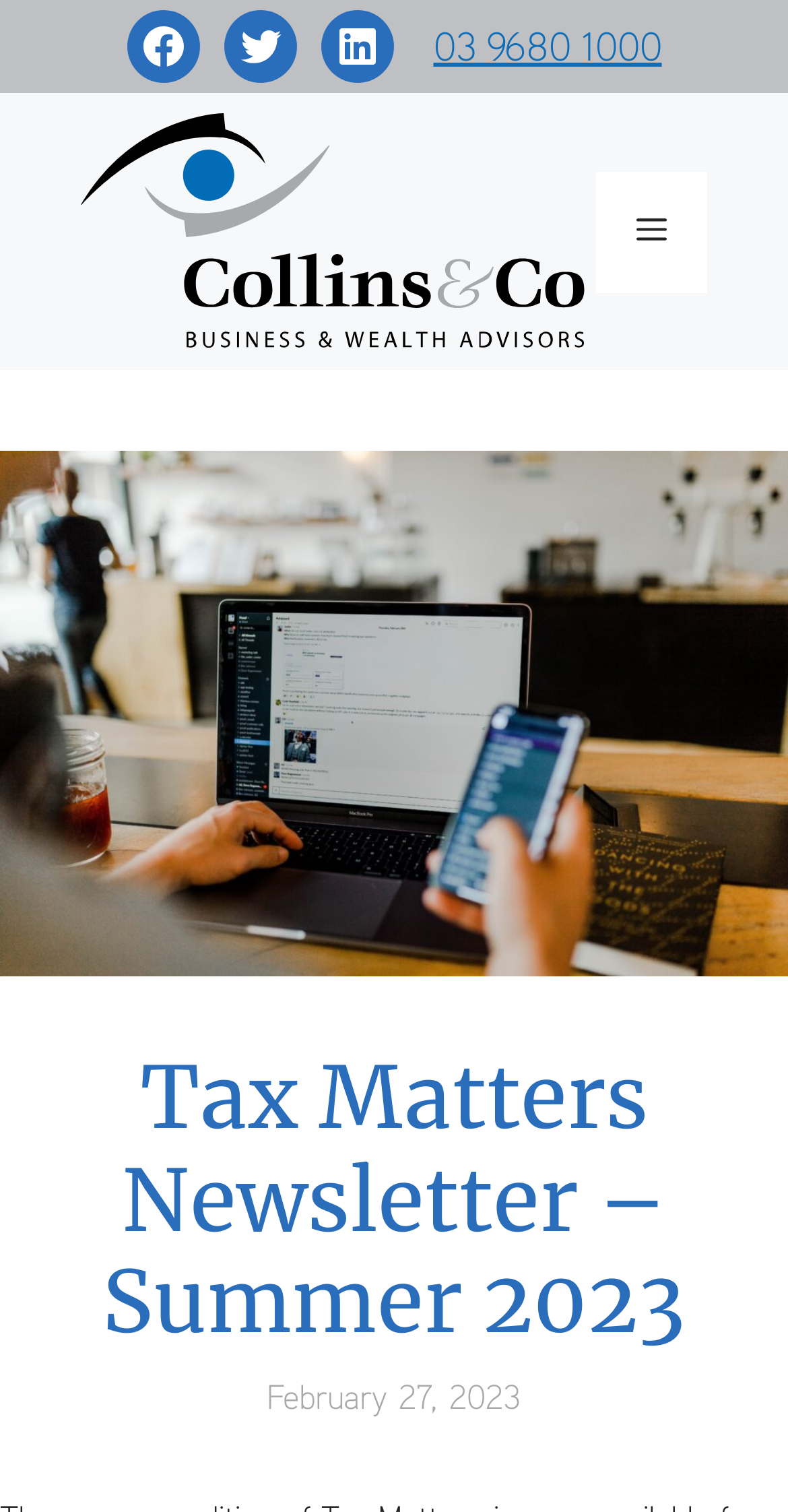Based on the description "LinkedIn", find the bounding box of the specified UI element.

[0.406, 0.007, 0.499, 0.055]